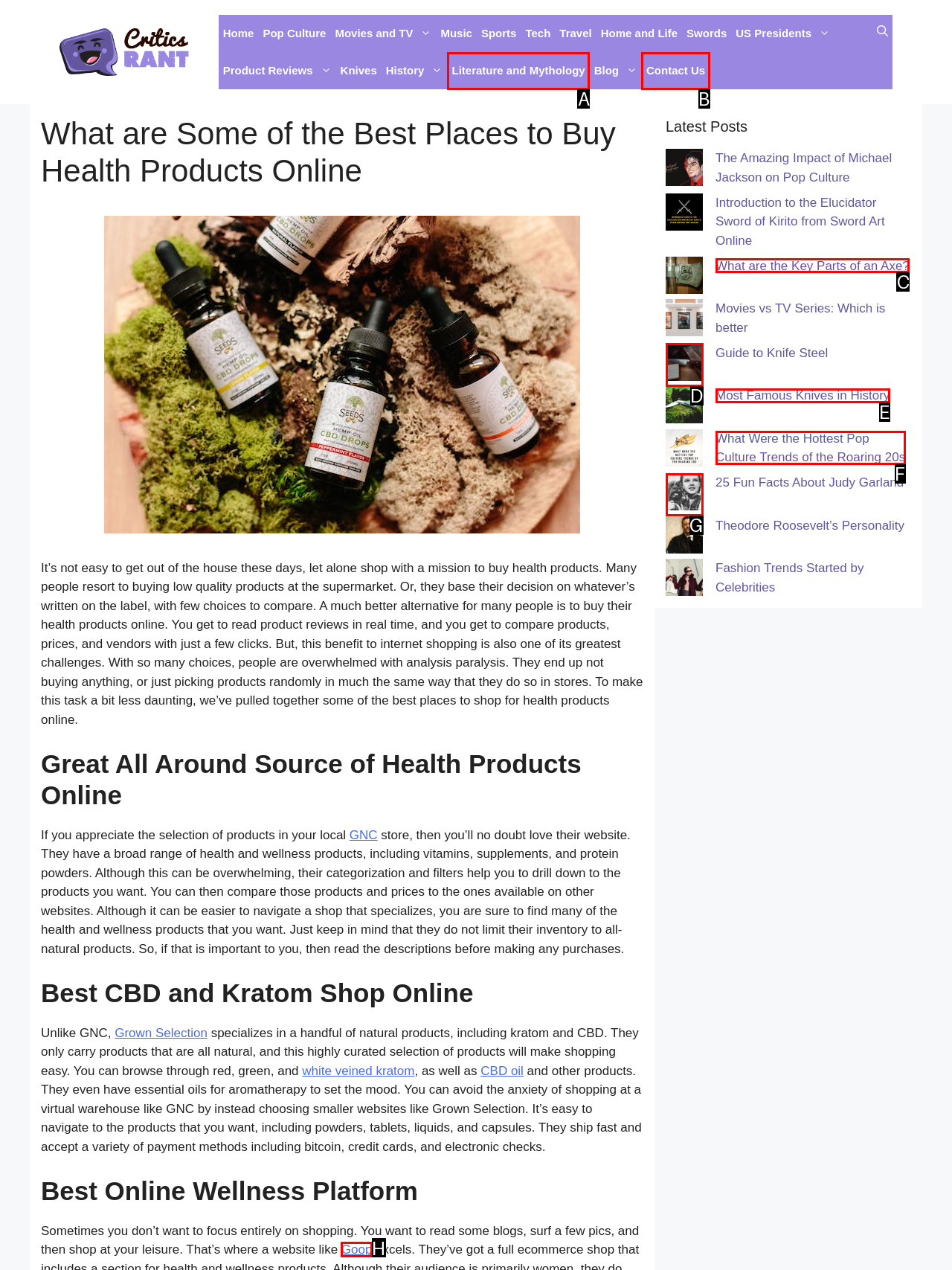Determine the letter of the element I should select to fulfill the following instruction: explore the Goop website. Just provide the letter.

H